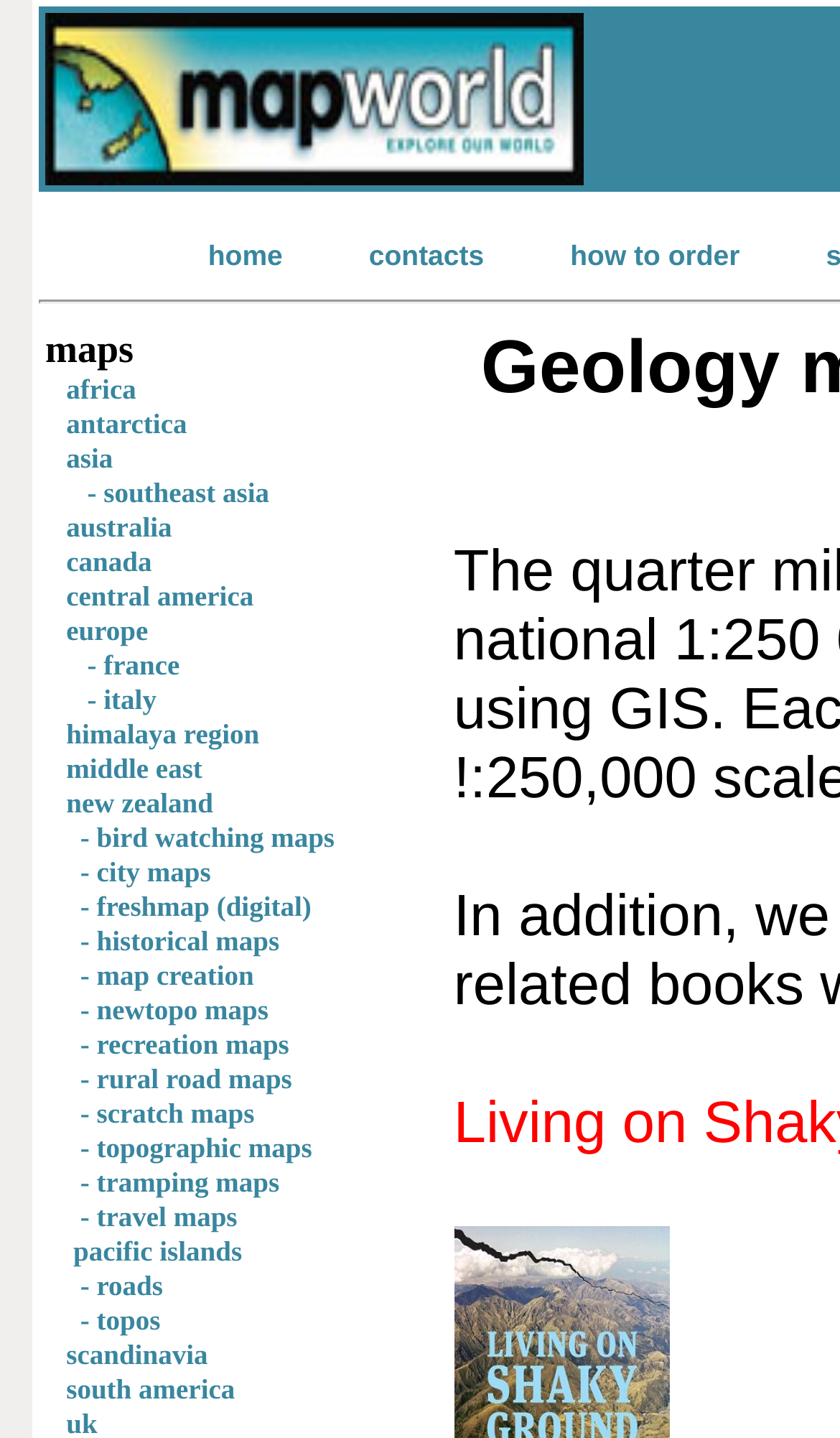Find the bounding box coordinates of the element to click in order to complete this instruction: "explore new zealand maps". The bounding box coordinates must be four float numbers between 0 and 1, denoted as [left, top, right, bottom].

[0.079, 0.547, 0.254, 0.569]